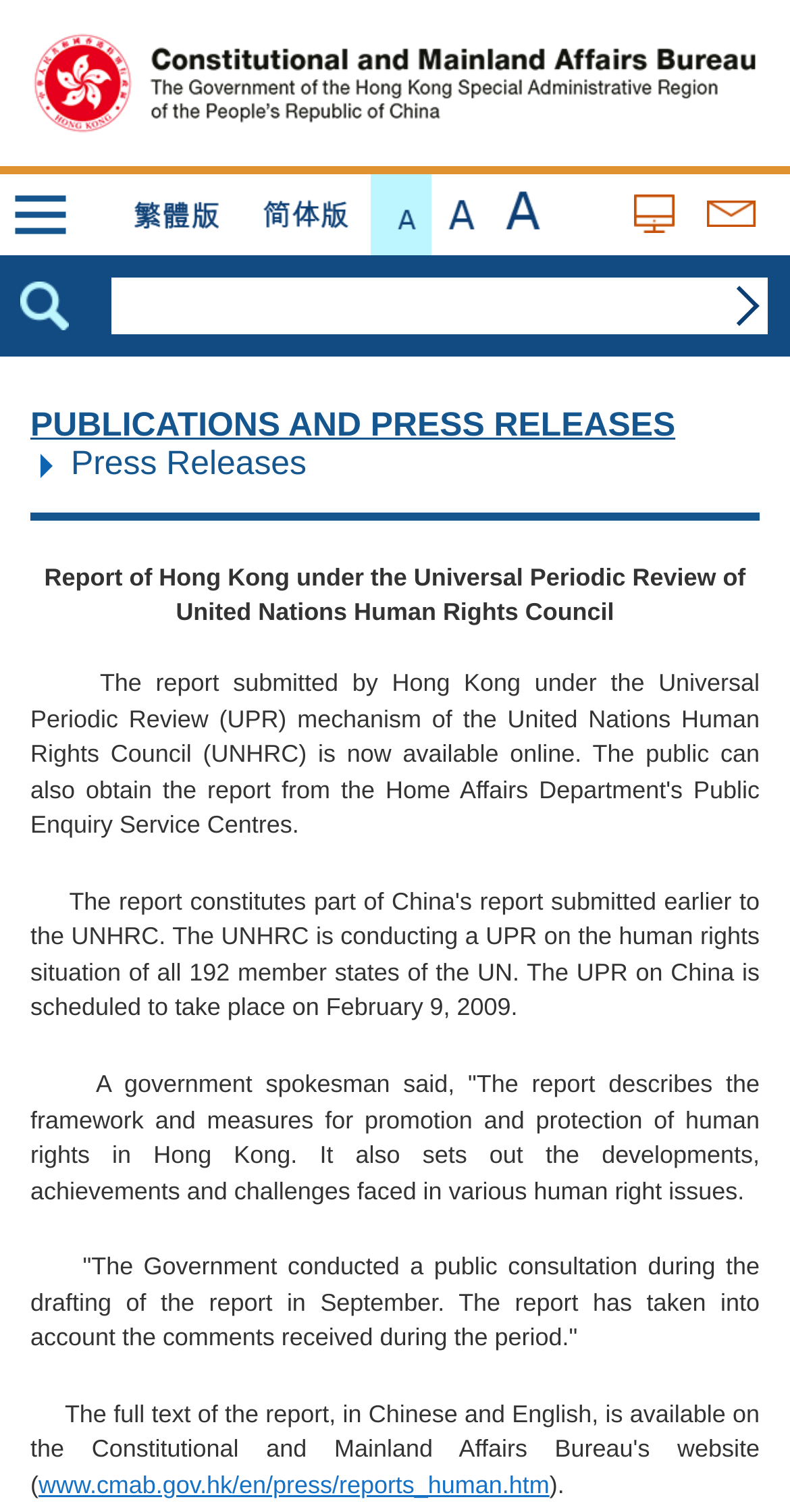What is the title of the first press release?
Answer with a single word or phrase, using the screenshot for reference.

Report of Hong Kong under the Universal Periodic Review of United Nations Human Rights Council